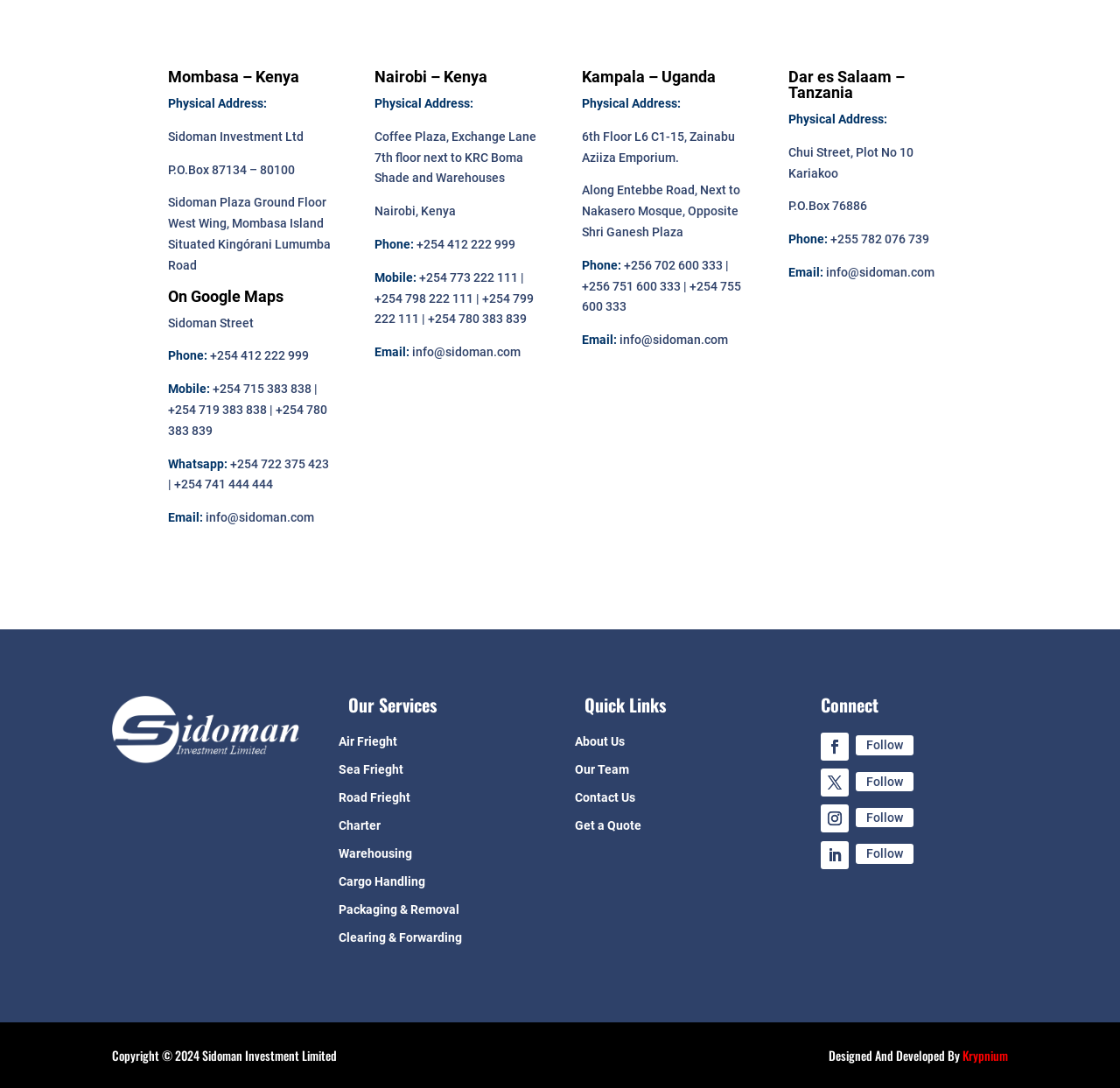Please give a succinct answer using a single word or phrase:
Who designed and developed the website?

Krypnium